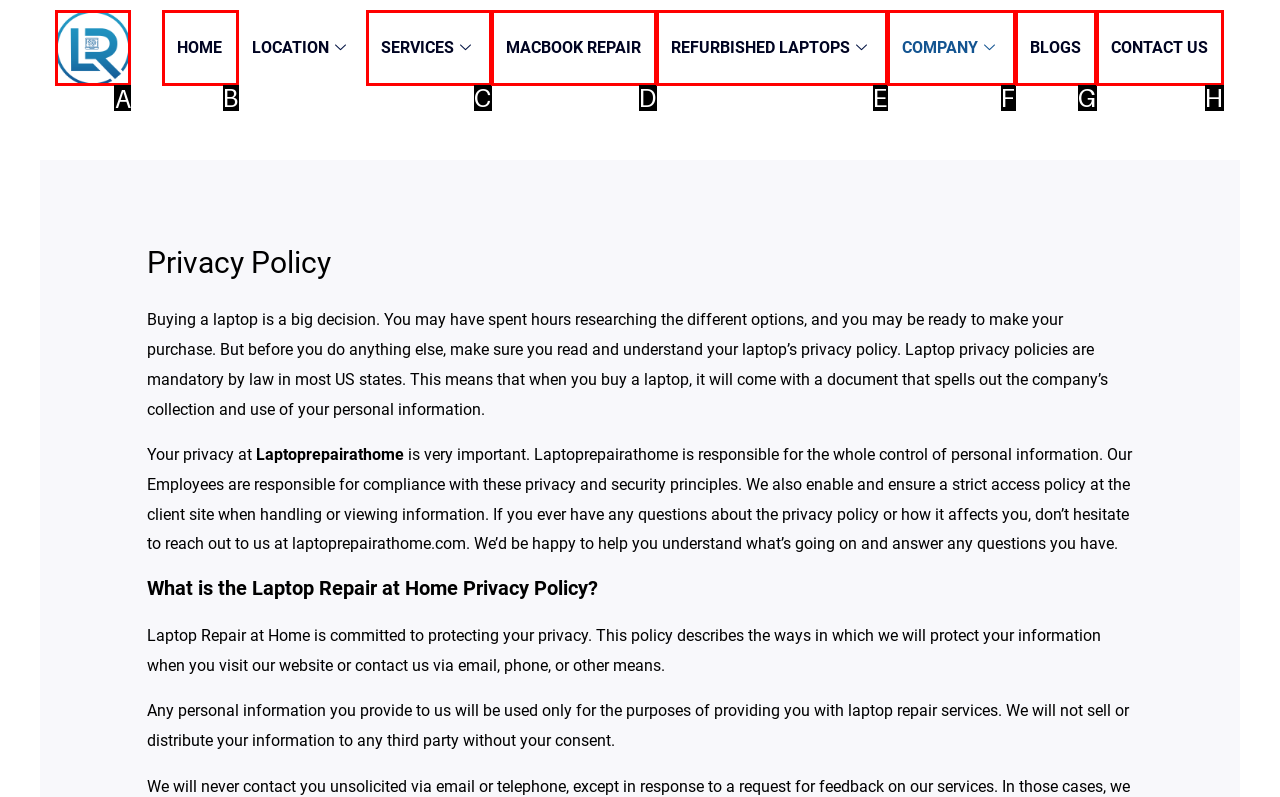Select the HTML element to finish the task: Learn more about speaker Markus Kammerstetter Reply with the letter of the correct option.

None